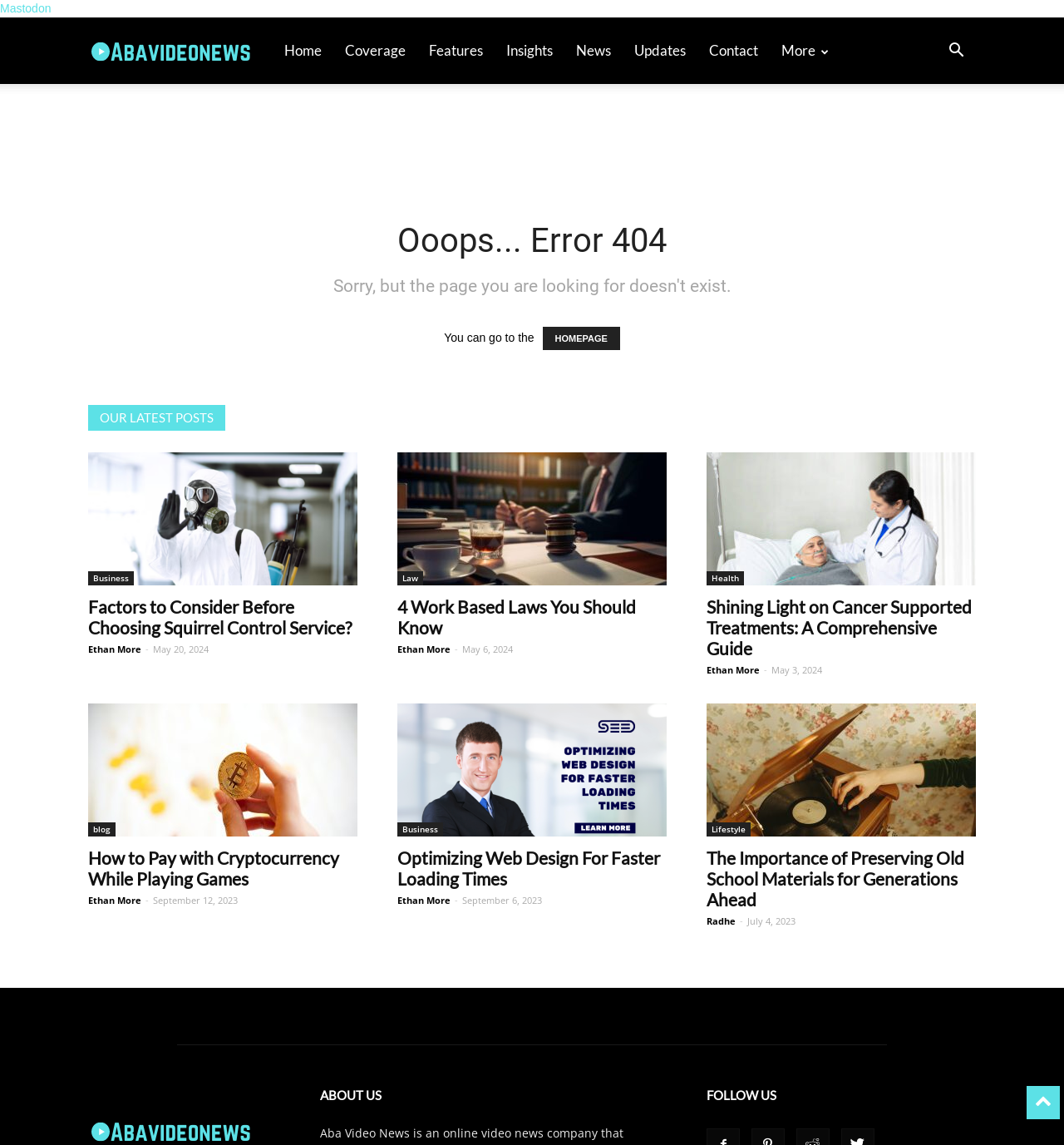What is the category of the post 'Shining Light on Cancer Supported Treatments: A Comprehensive Guide'?
Answer briefly with a single word or phrase based on the image.

Health